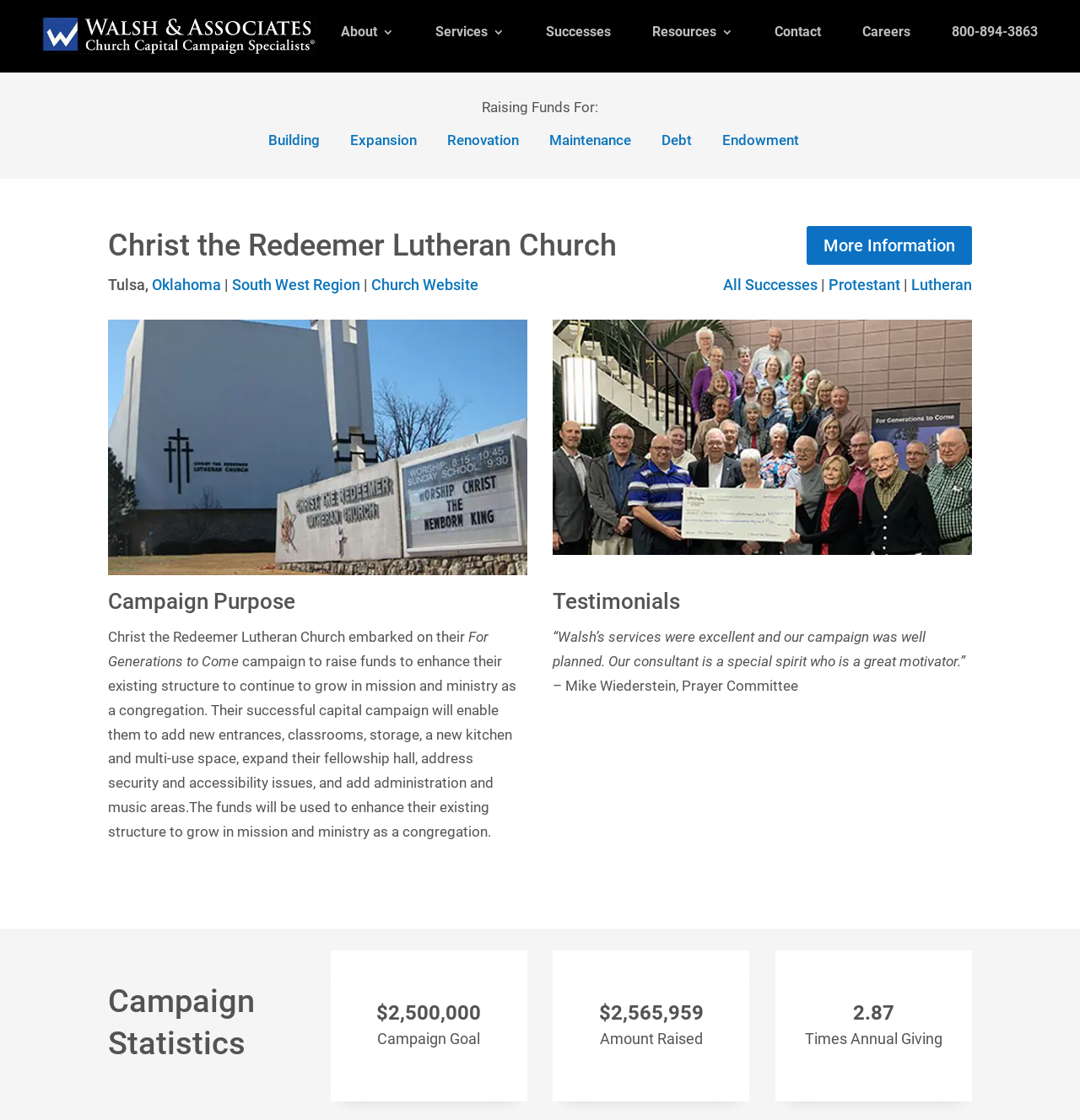Please answer the following question using a single word or phrase: 
What is the campaign goal?

$2,500,000